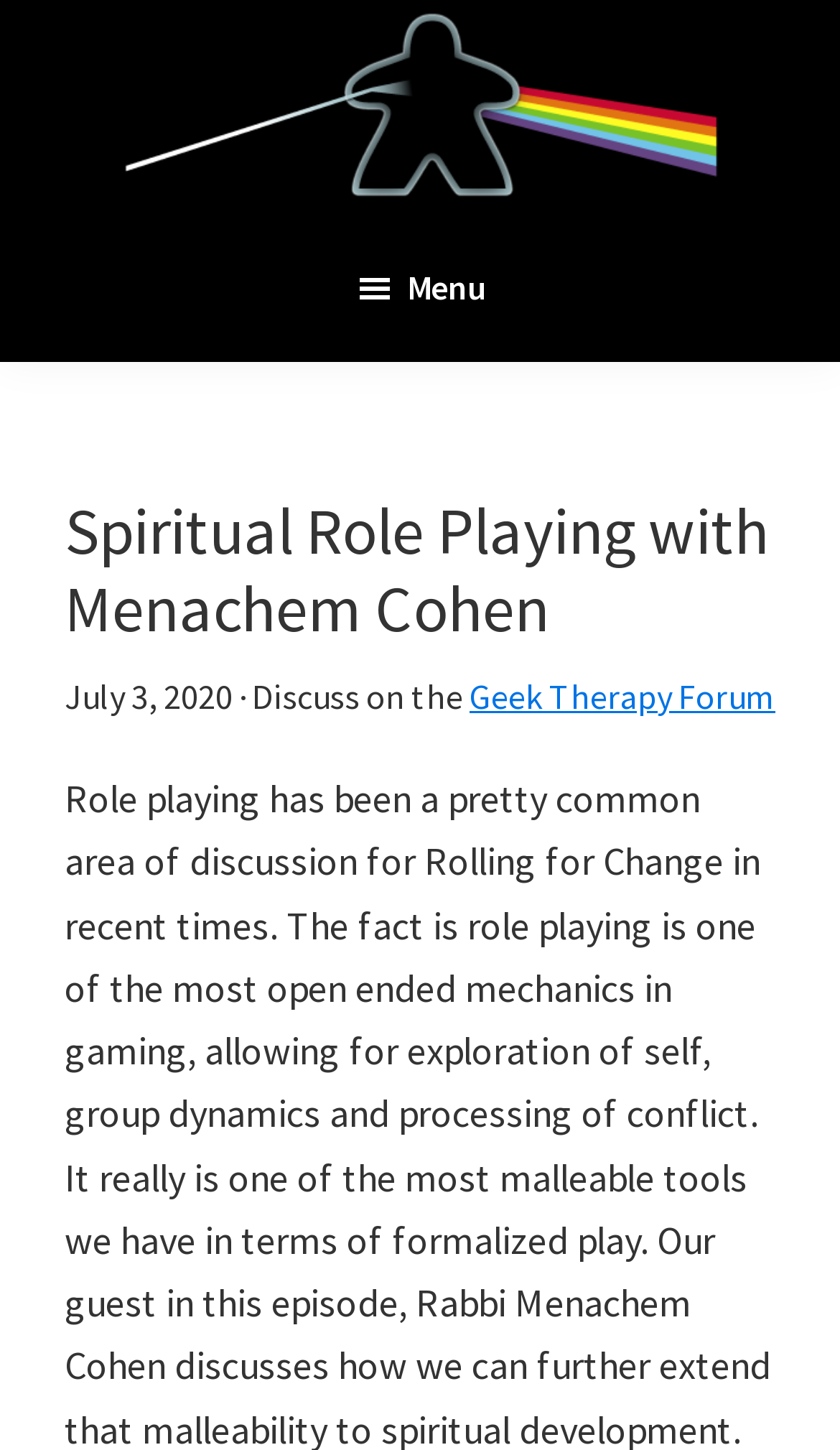When was the episode published?
Provide an in-depth and detailed answer to the question.

I found the answer by looking at the time element with the text 'July 3, 2020' which is located below the episode title, indicating that it is the publication date of the episode.